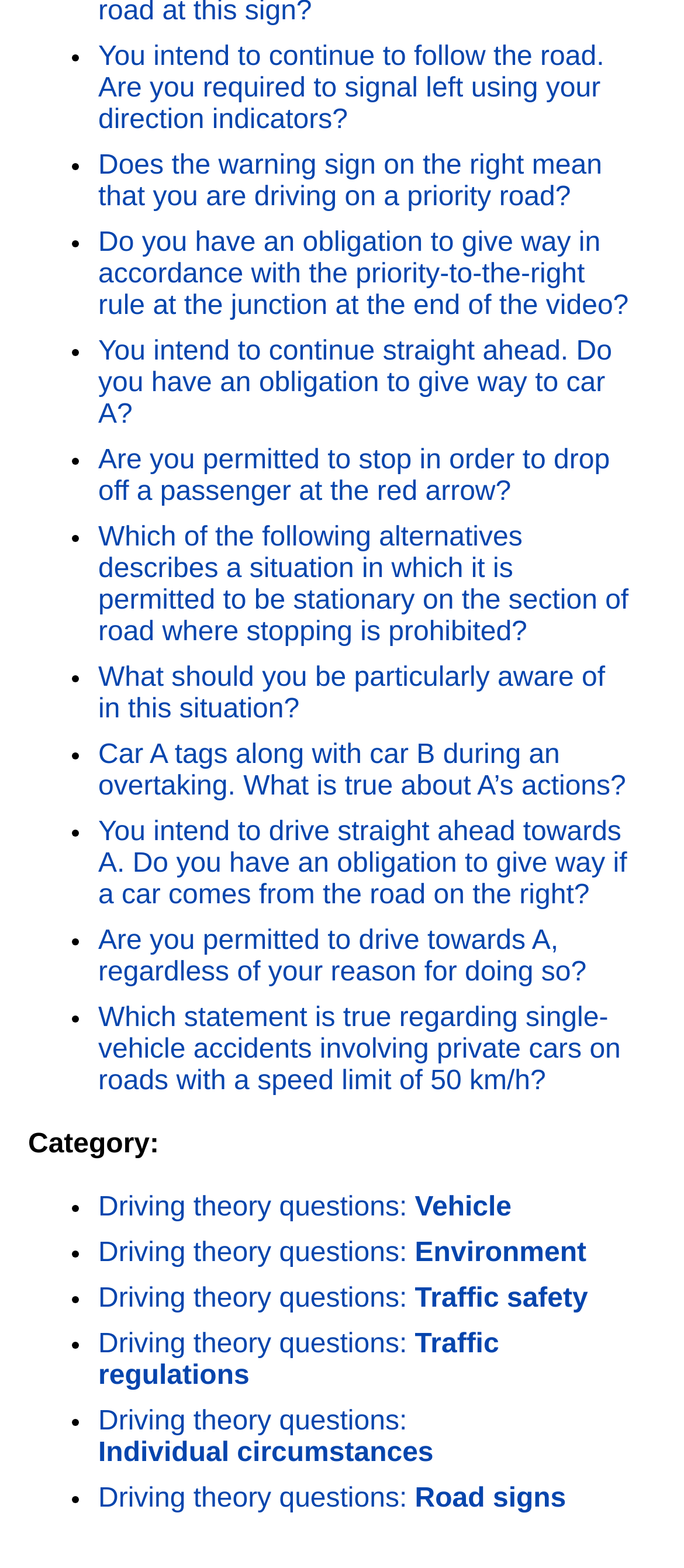Could you locate the bounding box coordinates for the section that should be clicked to accomplish this task: "Read the second question".

[0.144, 0.096, 0.88, 0.135]